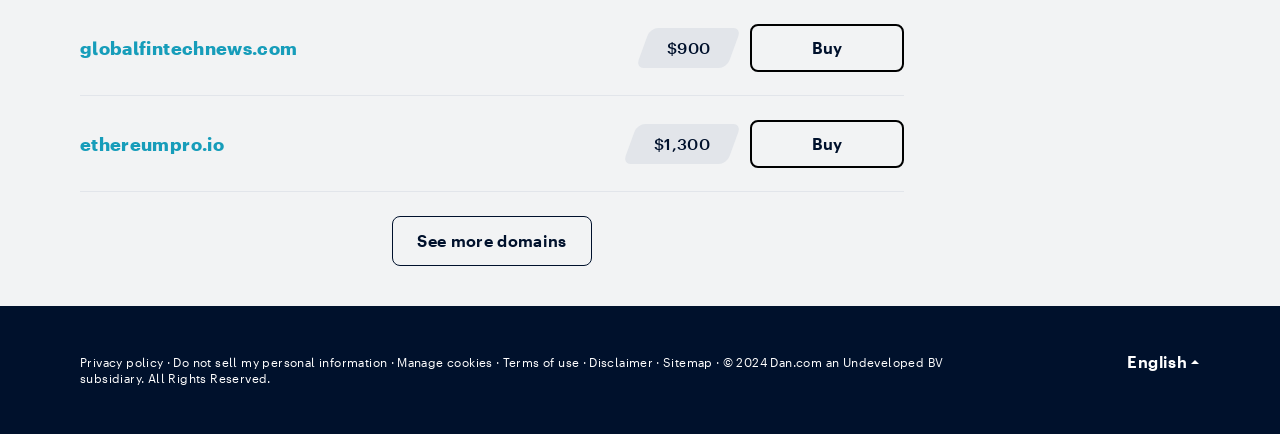Specify the bounding box coordinates for the region that must be clicked to perform the given instruction: "Change language to English".

[0.88, 0.813, 0.937, 0.854]